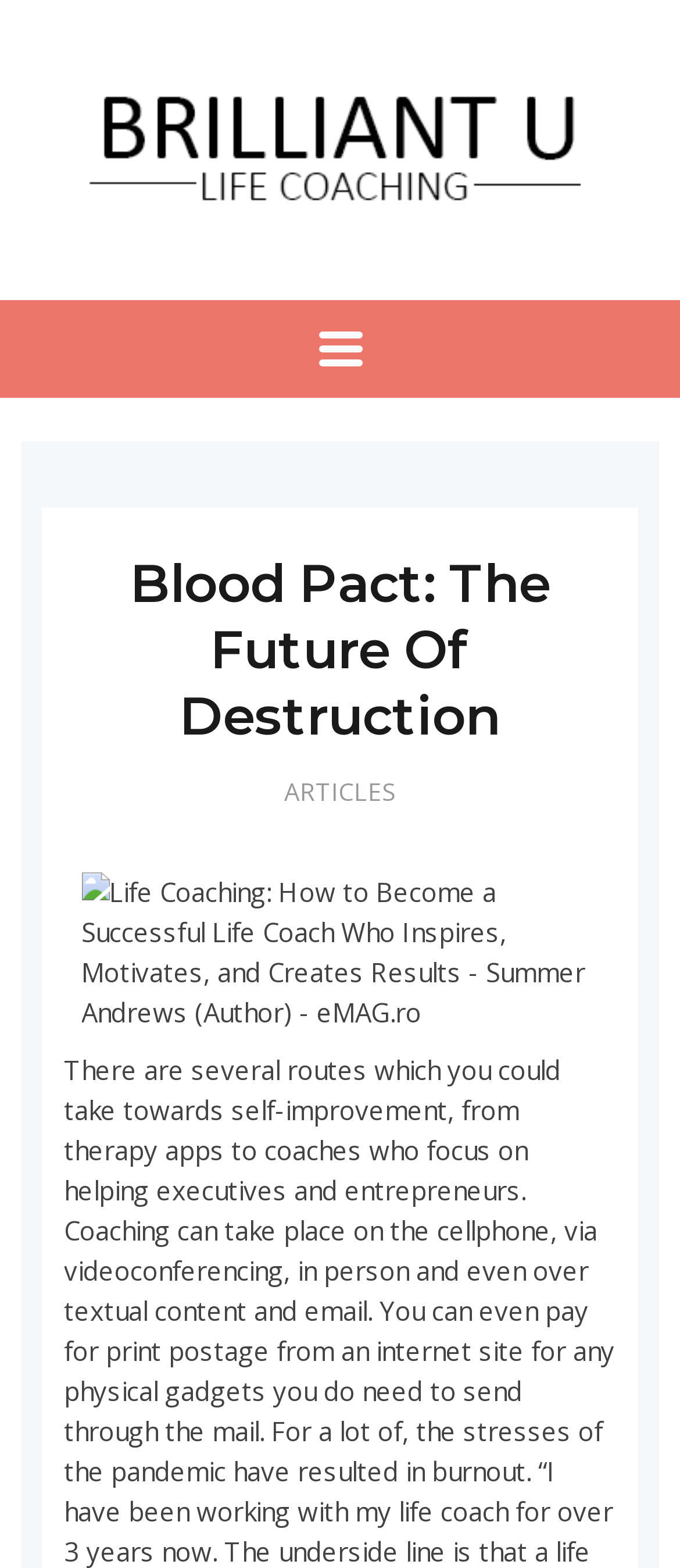What is the author of the book shown?
Please craft a detailed and exhaustive response to the question.

On the webpage, there is an image of a book with the title 'Life Coaching: How to Become a Successful Life Coach Who Inspires, Motivates, and Creates Results' by Summer Andrews, so the author of the book shown is Summer Andrews.